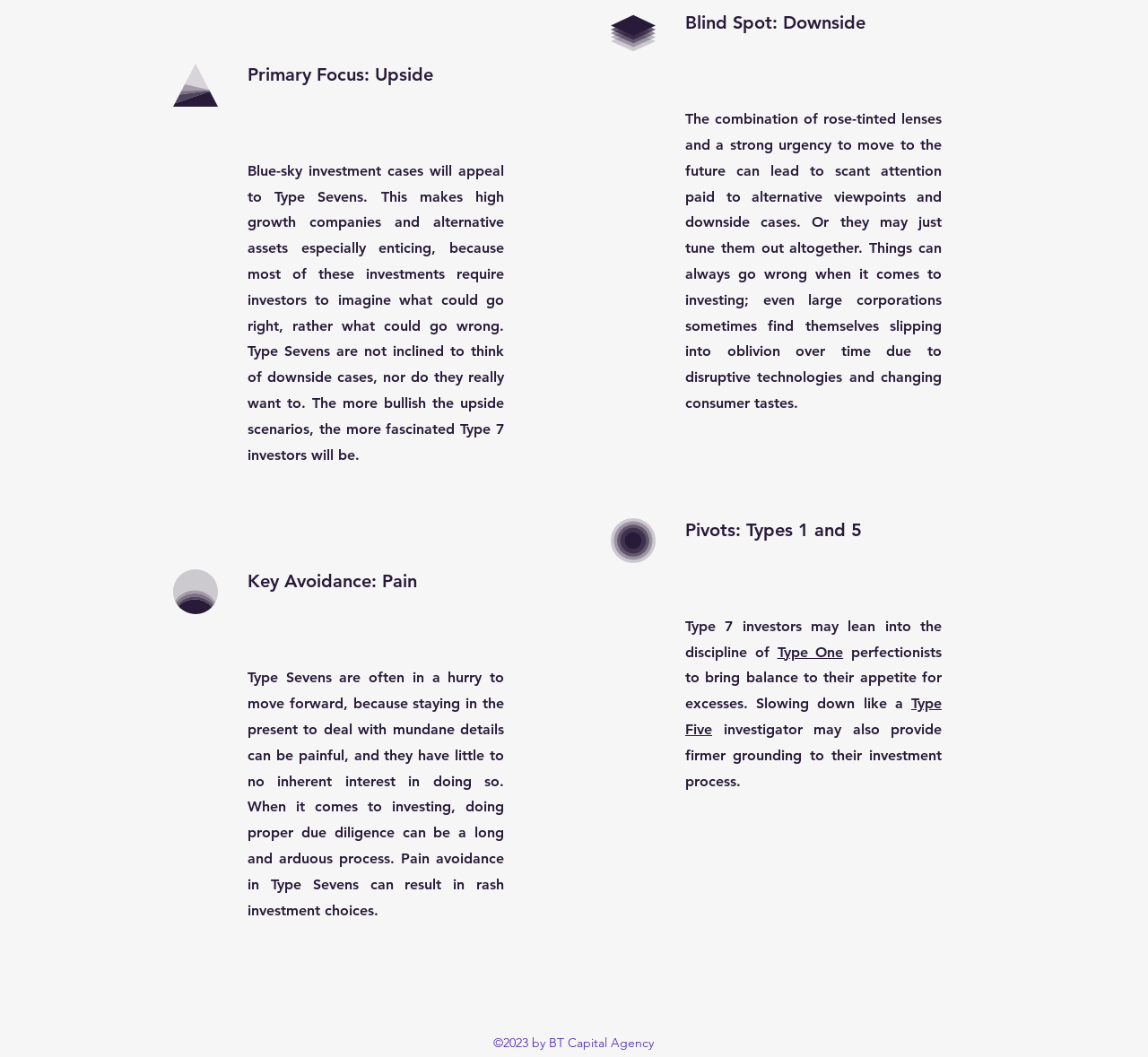Examine the image and give a thorough answer to the following question:
What is the primary focus of Type Sevens?

The primary focus of Type Sevens is mentioned in the first StaticText element, which says 'Primary Focus: Upside'. This suggests that Type Sevens are focused on the positive aspects of investments.